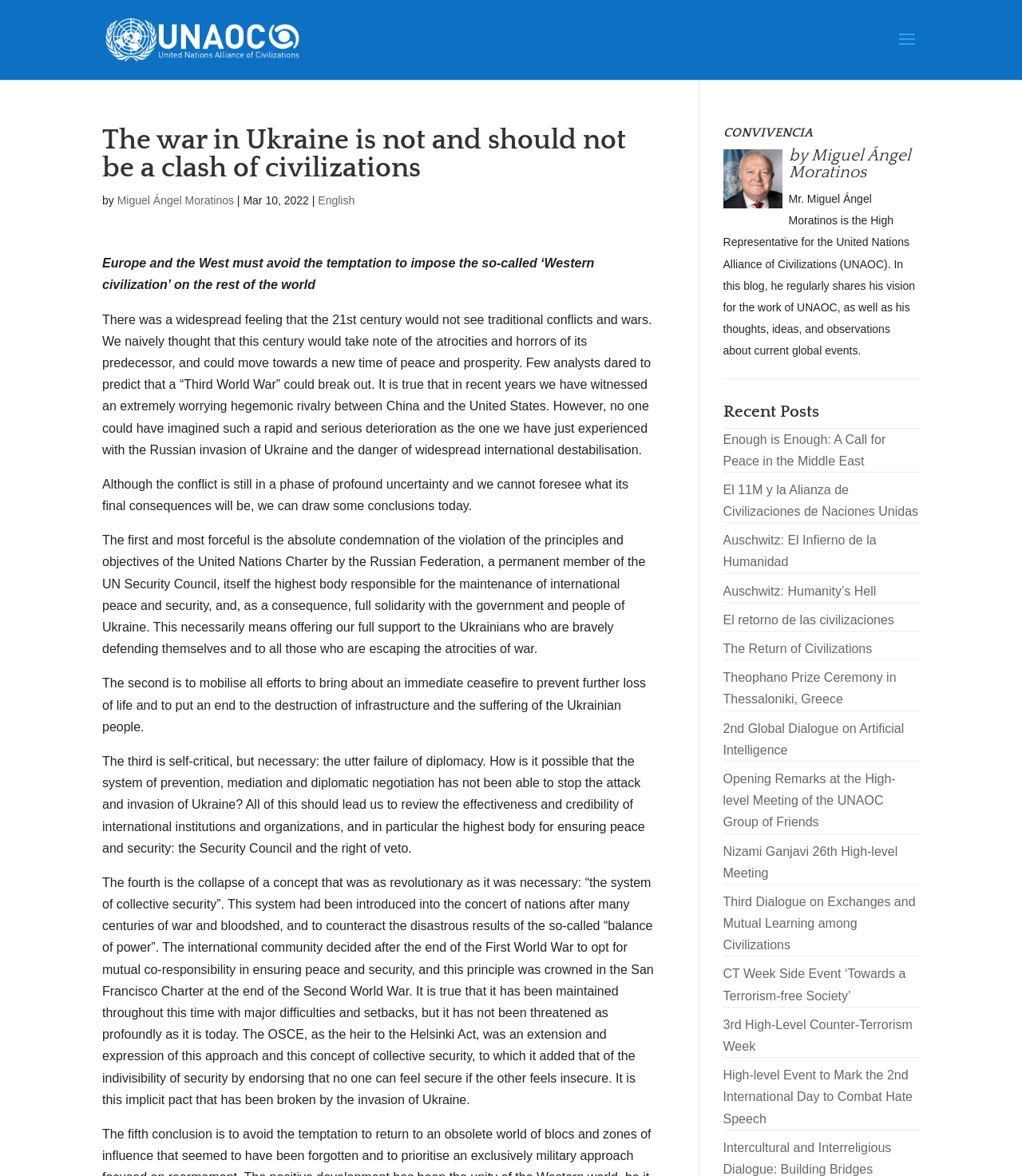What is the date of this blog post?
Look at the screenshot and give a one-word or phrase answer.

Mar 10, 2022